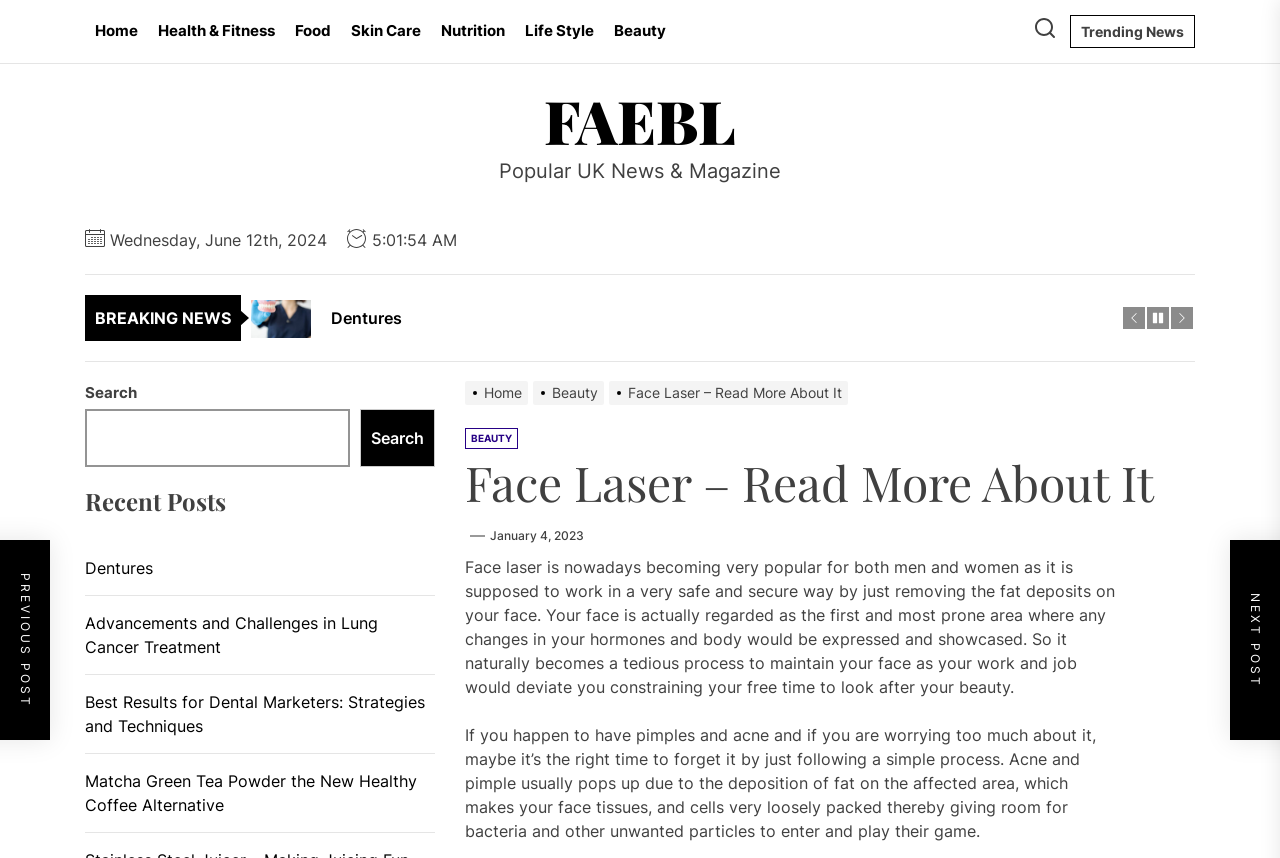Identify the bounding box coordinates for the element you need to click to achieve the following task: "Search for something". Provide the bounding box coordinates as four float numbers between 0 and 1, in the form [left, top, right, bottom].

[0.066, 0.477, 0.273, 0.544]